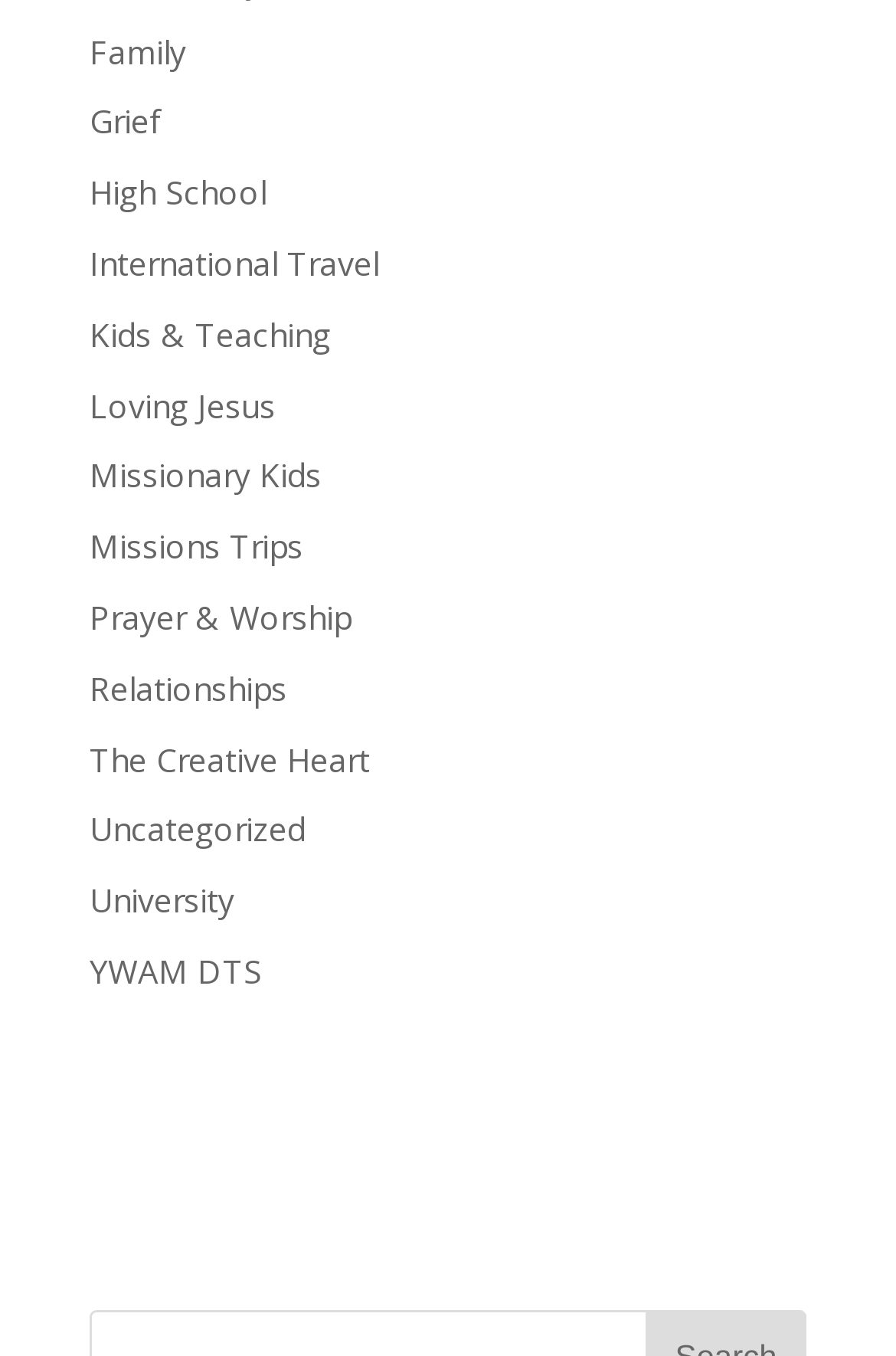Kindly determine the bounding box coordinates of the area that needs to be clicked to fulfill this instruction: "read about Kids & Teaching".

[0.1, 0.23, 0.369, 0.262]